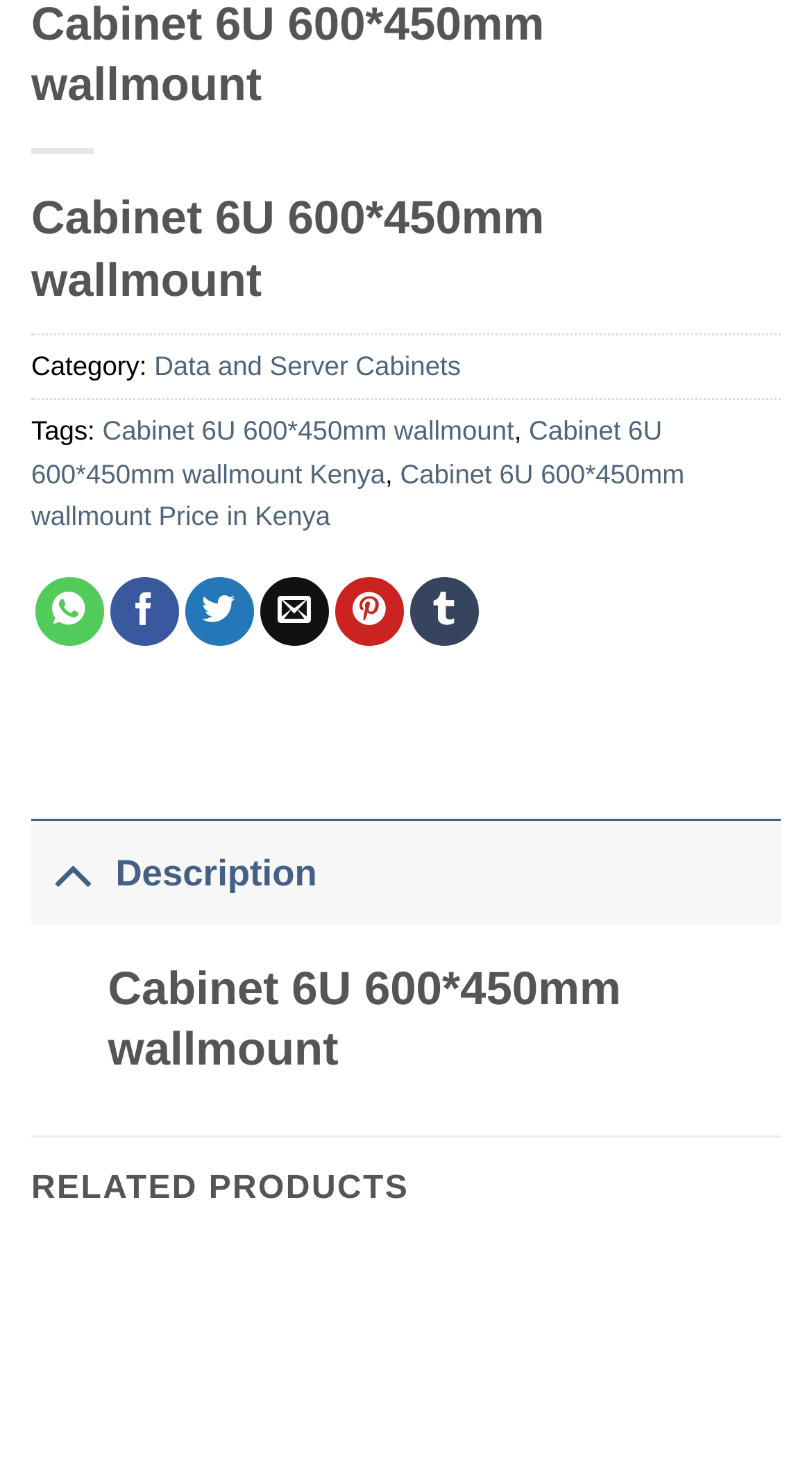Please identify the bounding box coordinates of the element on the webpage that should be clicked to follow this instruction: "View related products". The bounding box coordinates should be given as four float numbers between 0 and 1, formatted as [left, top, right, bottom].

[0.038, 0.771, 0.962, 0.841]